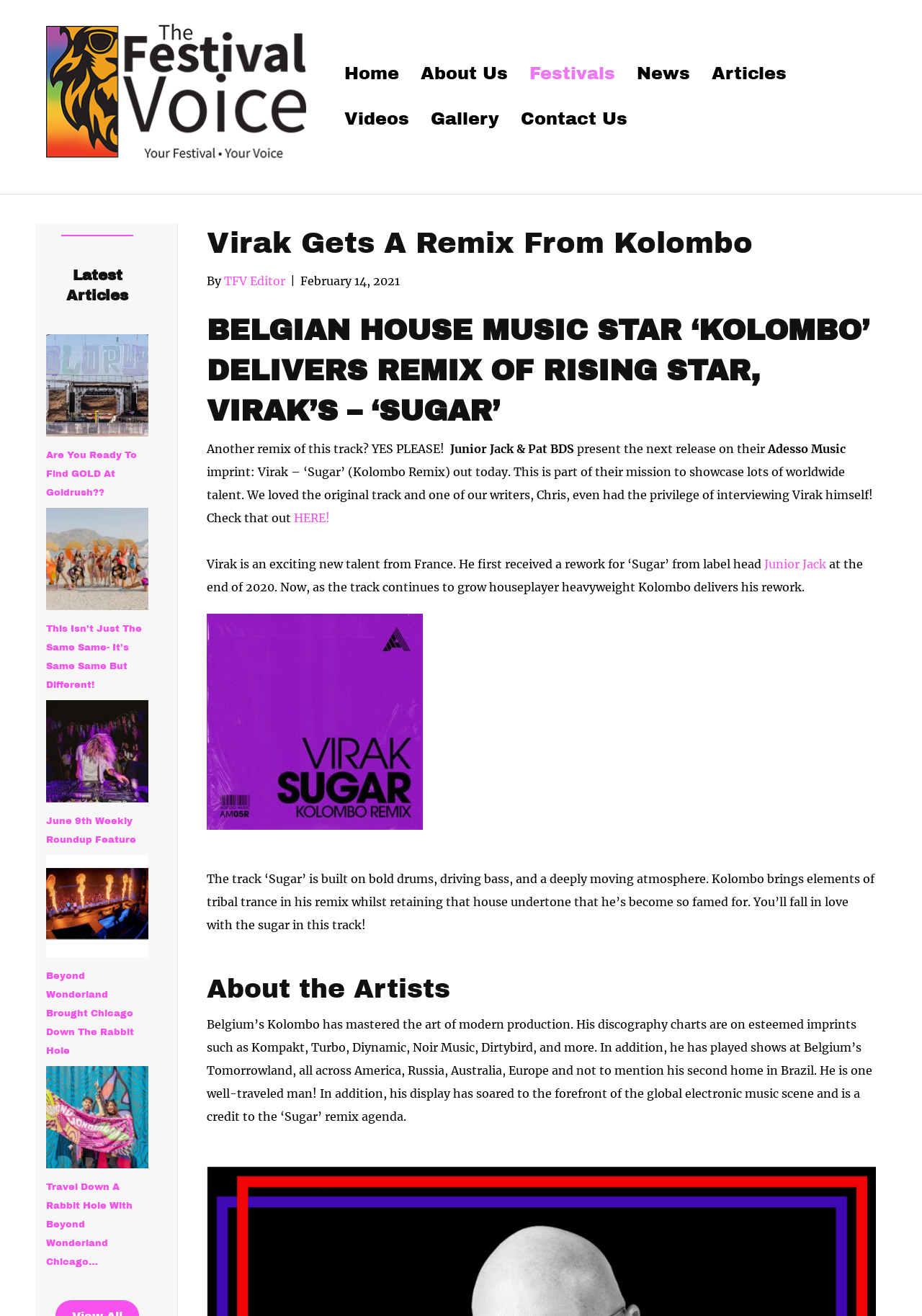Bounding box coordinates are specified in the format (top-left x, top-left y, bottom-right x, bottom-right y). All values are floating point numbers bounded between 0 and 1. Please provide the bounding box coordinate of the region this sentence describes: alt="The Festival Voice"

[0.05, 0.067, 0.338, 0.078]